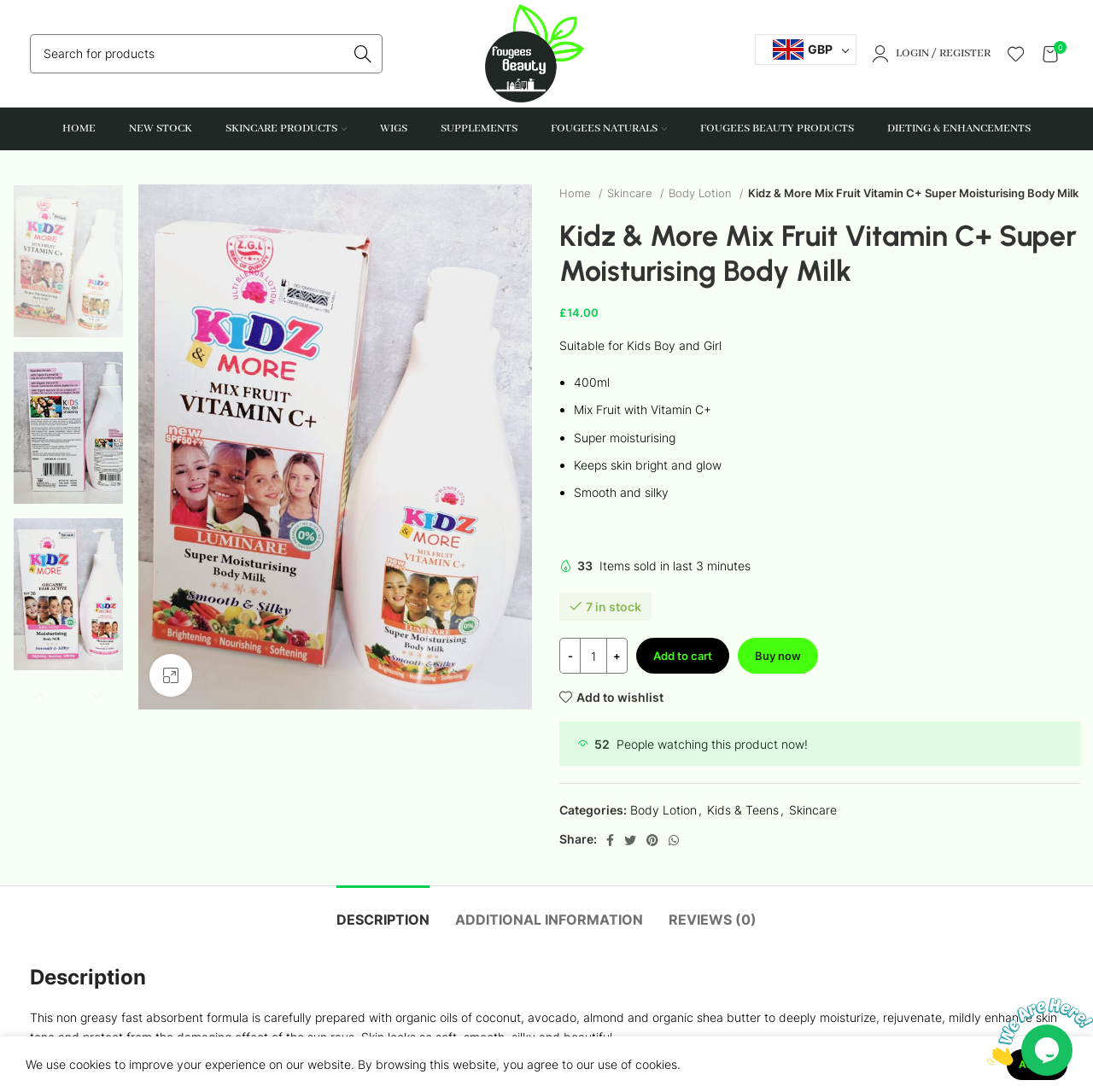Find the bounding box coordinates of the area to click in order to follow the instruction: "Visit the AHA ITCH page".

None